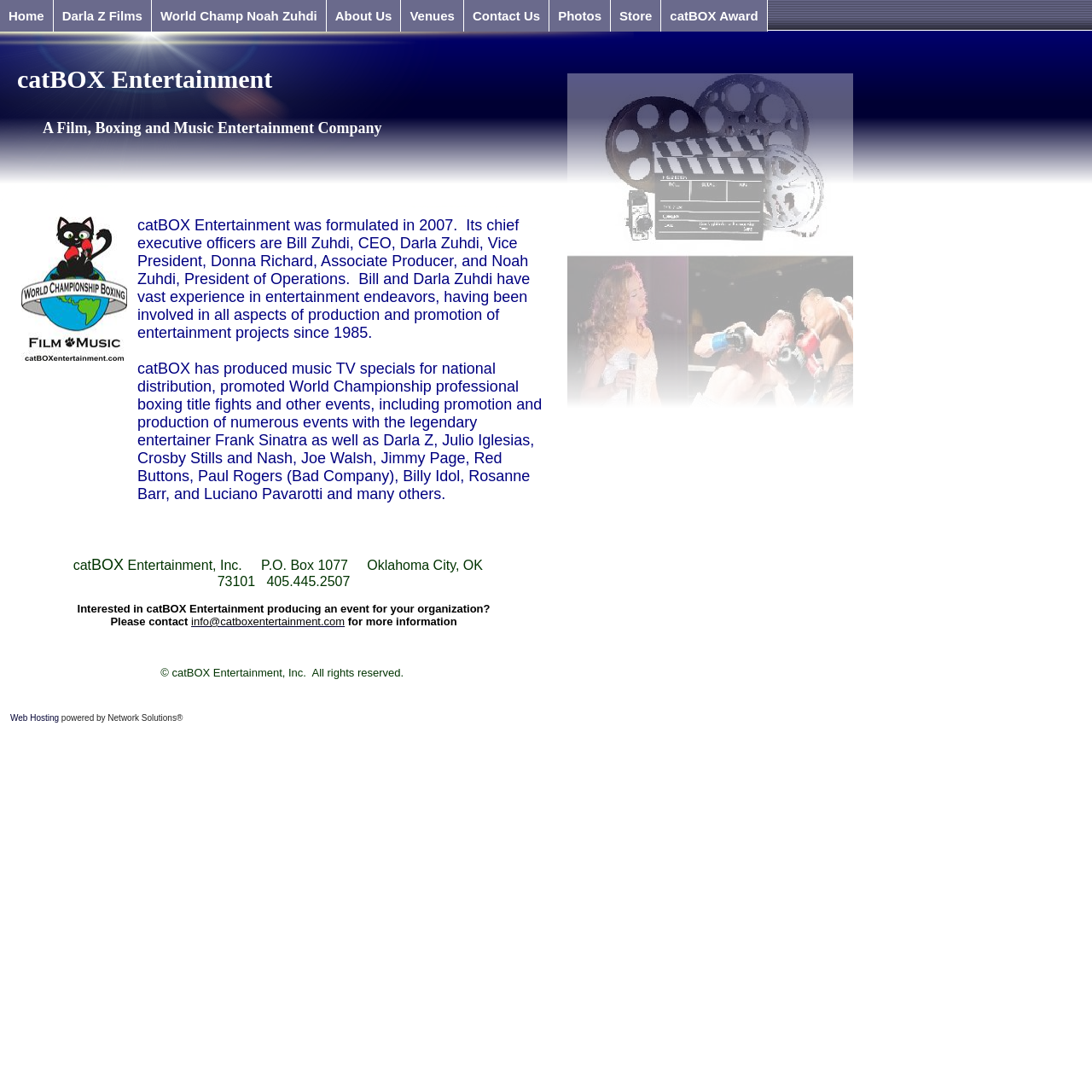Who is the featured singer and songwriter?
Please provide a single word or phrase as the answer based on the screenshot.

Darla Z